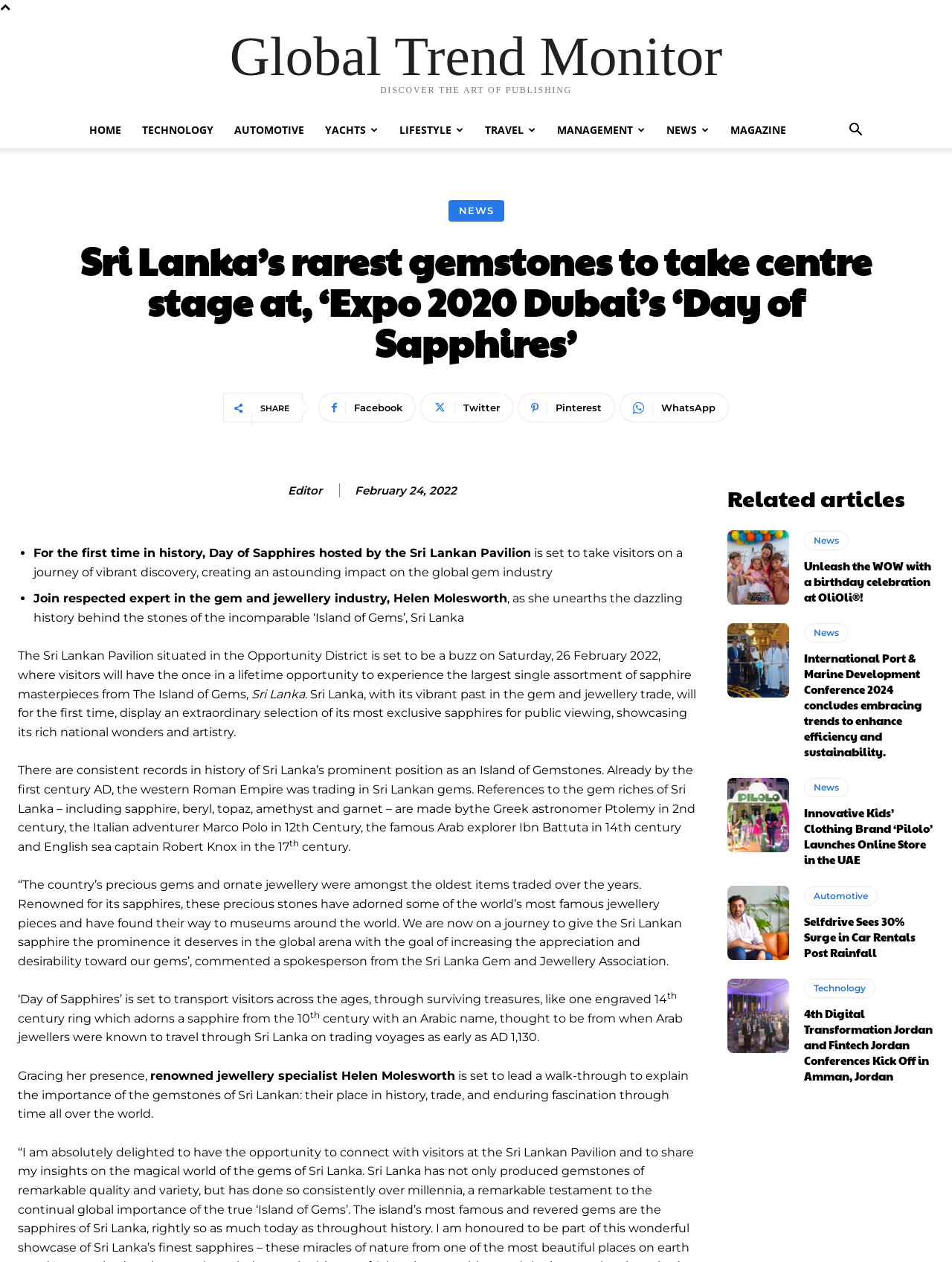Give a one-word or phrase response to the following question: What is the name of the event mentioned in the article?

Day of Sapphires